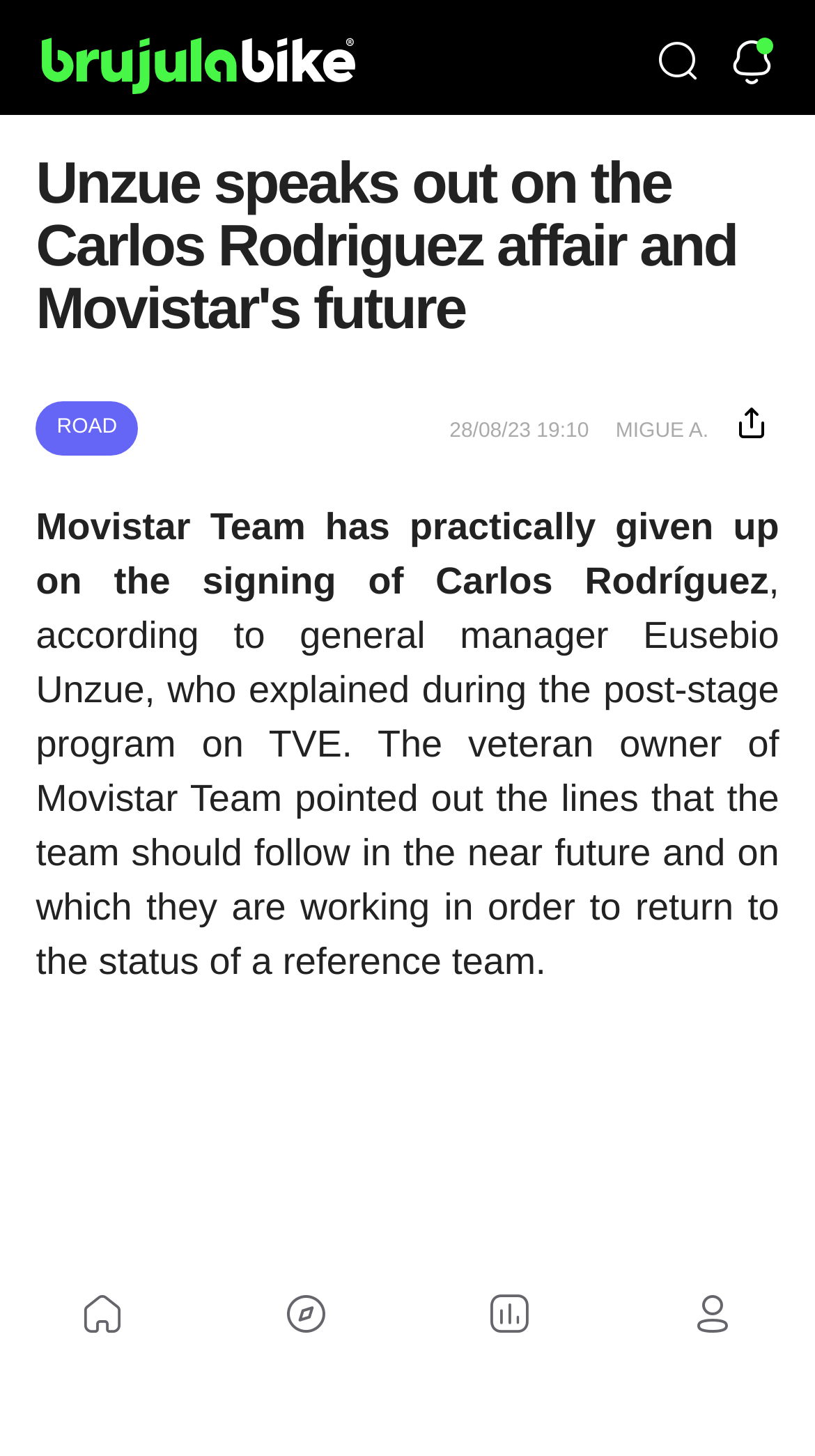Provide the bounding box coordinates for the area that should be clicked to complete the instruction: "Click on the Brujulabike.com link".

[0.051, 0.0, 0.538, 0.072]